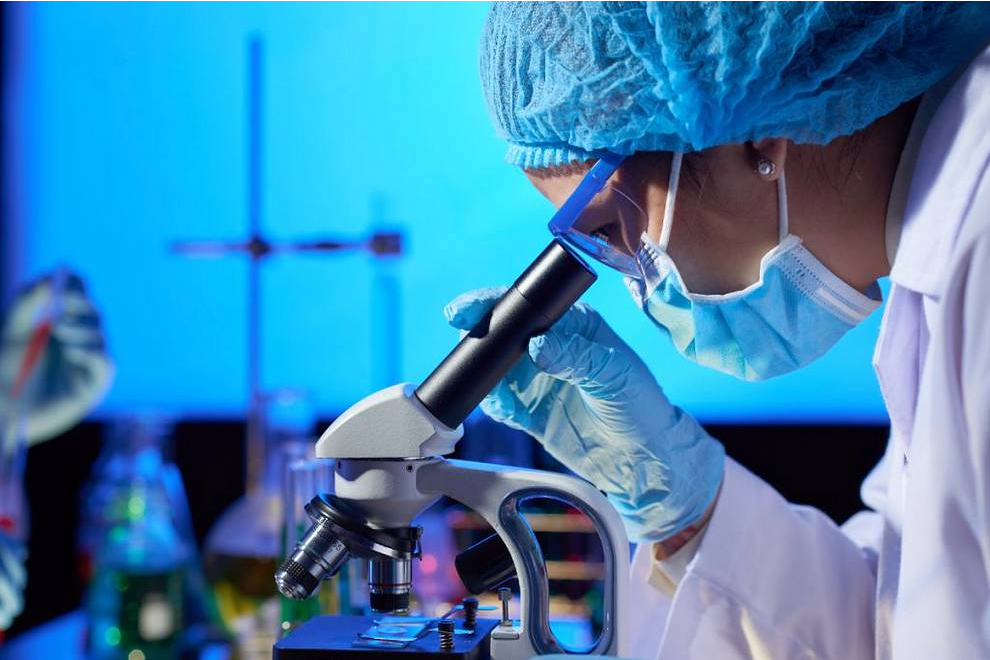What type of lighting is present in the laboratory?
Please provide a single word or phrase as your answer based on the image.

Softly illuminated blue lighting